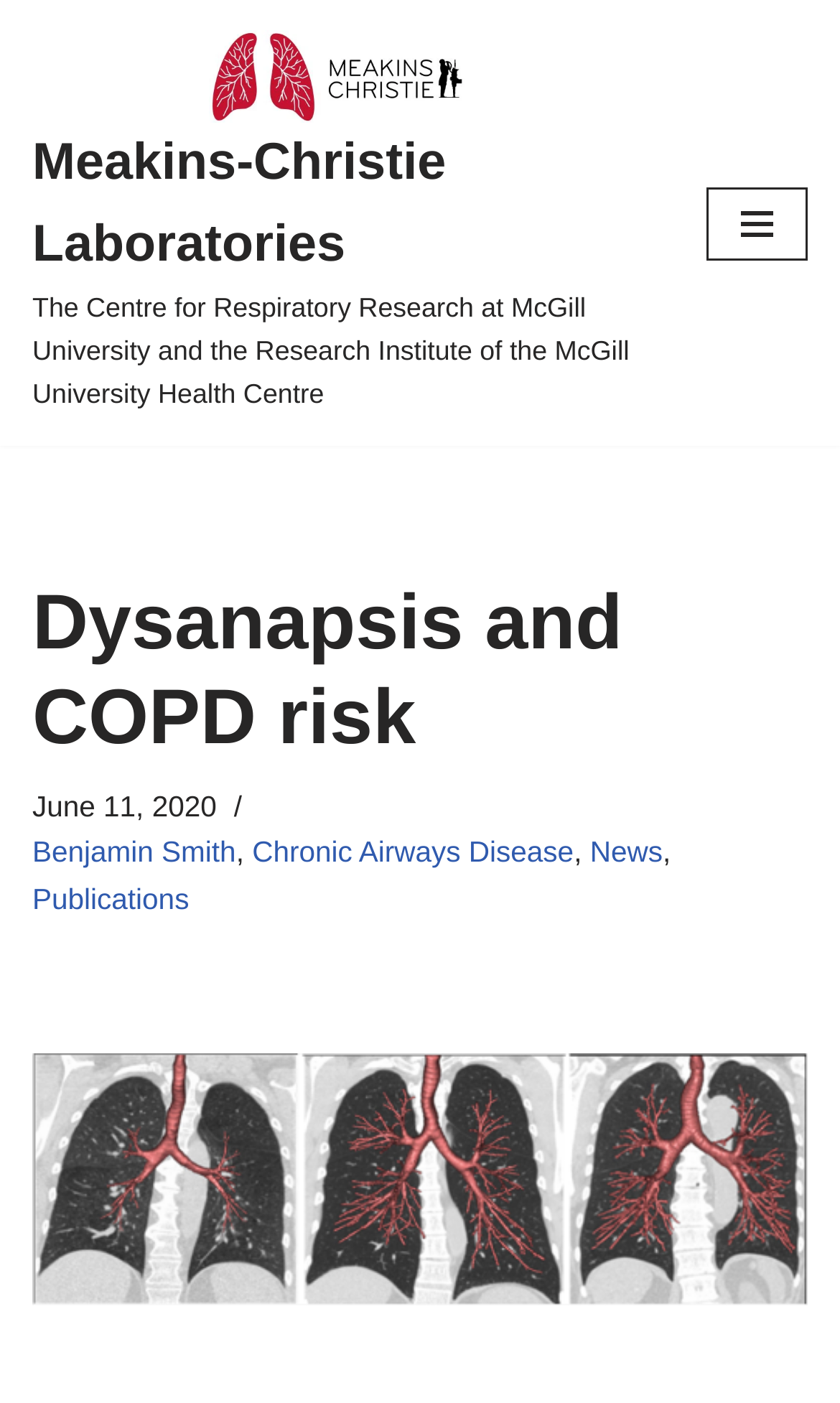Highlight the bounding box coordinates of the element that should be clicked to carry out the following instruction: "Expand the navigation menu". The coordinates must be given as four float numbers ranging from 0 to 1, i.e., [left, top, right, bottom].

[0.841, 0.133, 0.962, 0.185]